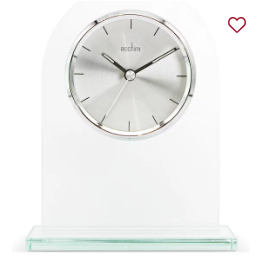Break down the image and describe each part extensively.

This elegant clock, named the "Acctim Ledburn Pendulum Glass Mantel Clock Silver," features a sleek and modern design that combines a metallic clock face with minimalist styling. The clock is encased in a clear glass base, enhancing its contemporary aesthetic. With a clean silver finish and precise hour markers, it exudes sophistication, making it a perfect addition to both home and office decor. Priced at £34.00, this clock is currently in stock and available for immediate purchase. Additionally, customers have the option to add it to their favorites for future reference. The product also offers free shipping, providing extra value for buyers looking to enhance their space with a stylish timepiece.